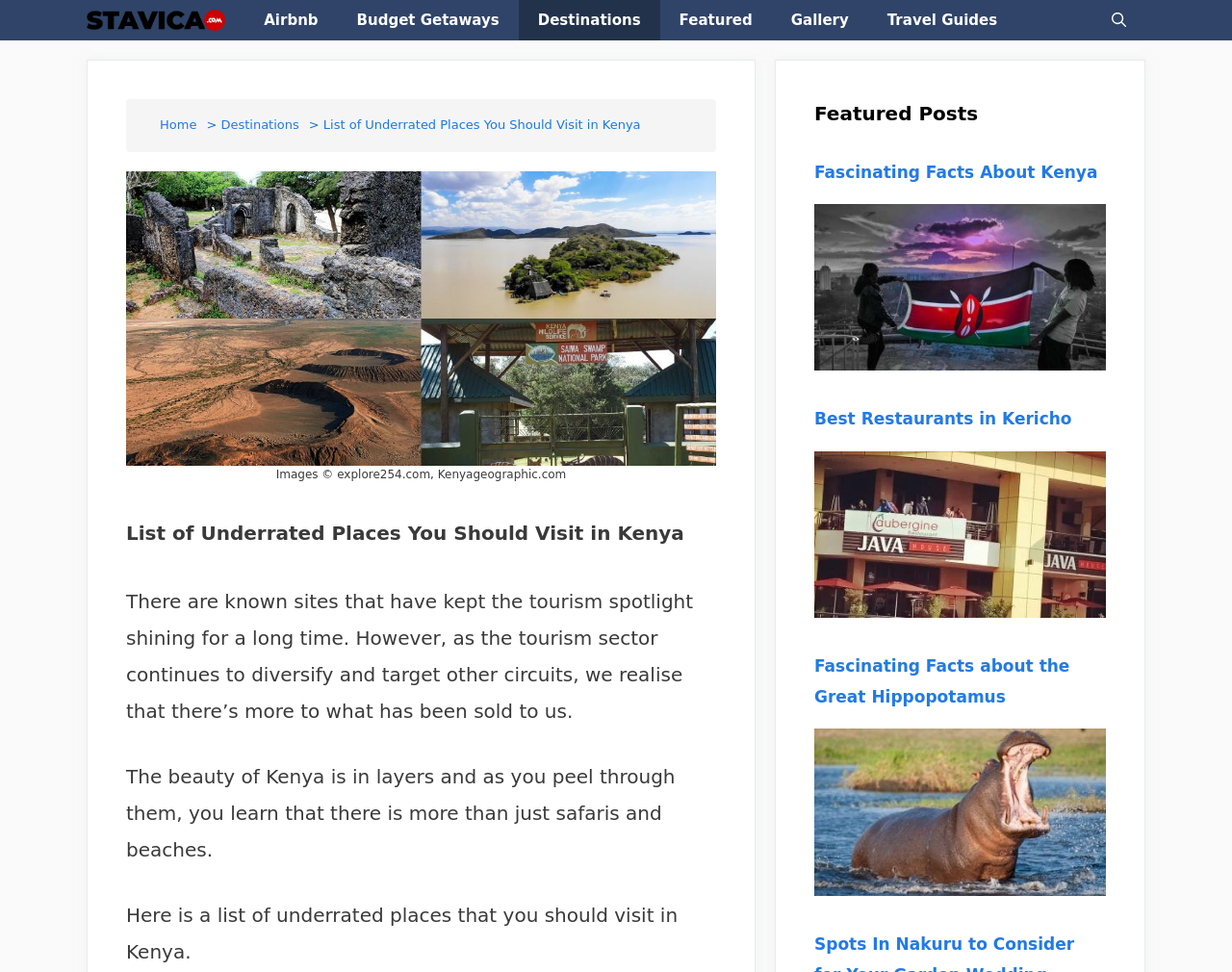Offer an extensive depiction of the webpage and its key elements.

The webpage is about a list of underrated places to visit in Kenya. At the top, there is a navigation bar with links to various categories such as "Stavica", "Airbnb", "Destinations", and "Travel Guides". Below the navigation bar, there is a breadcrumb navigation section with links to "Home" and "Destinations".

The main content of the webpage is divided into two sections. The first section has a heading "List of Underrated Places You Should Visit in Kenya" and three paragraphs of text. The text describes the beauty of Kenya, mentioning that there is more to the country than just safaris and beaches. It also introduces the list of underrated places to visit in Kenya.

The second section is a list of featured posts, with three articles displayed. Each article has a heading, a link, and an image. The articles are about "Fascinating Facts About Kenya", "Best Restaurants in Kericho", and "Fascinating Facts about the Great Hippopotamus". The images are positioned to the right of the article headings and links.

There are a total of 9 links in the navigation bar, 3 links in the breadcrumb navigation section, and 6 links in the featured posts section. There are also 3 images in the featured posts section. The webpage has a clean and organized layout, making it easy to navigate and read.